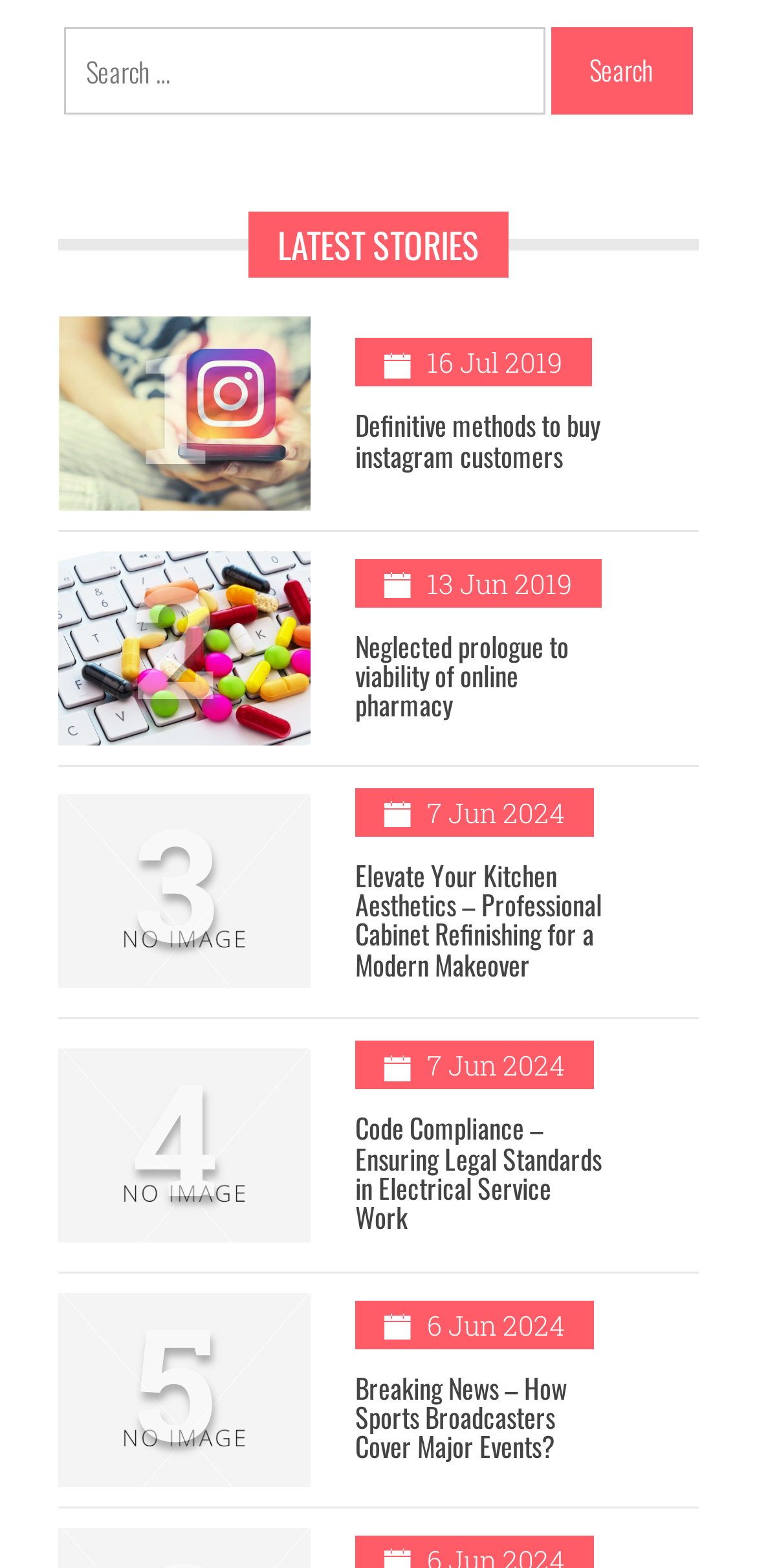From the webpage screenshot, identify the region described by Akron Urban League. Provide the bounding box coordinates as (top-left x, top-left y, bottom-right x, bottom-right y), with each value being a floating point number between 0 and 1.

None